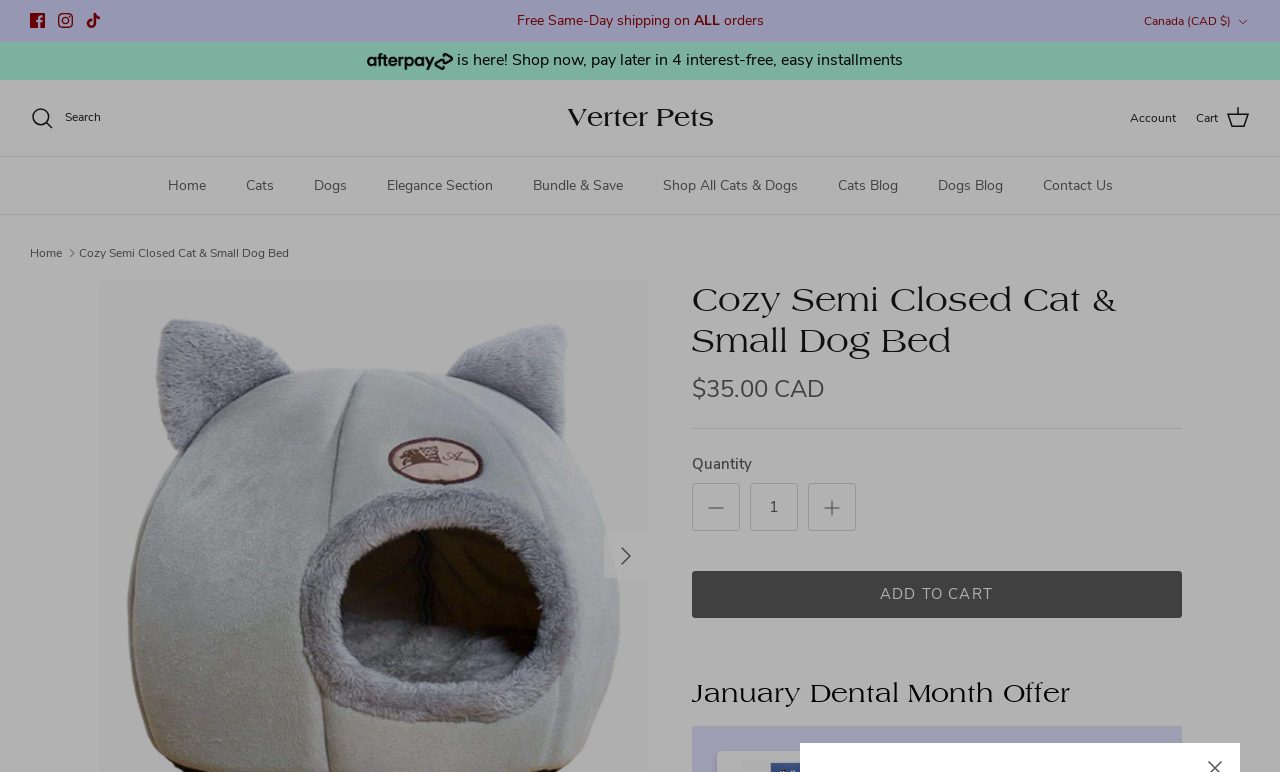Determine the bounding box coordinates of the region that needs to be clicked to achieve the task: "View orders".

[0.883, 0.141, 0.919, 0.166]